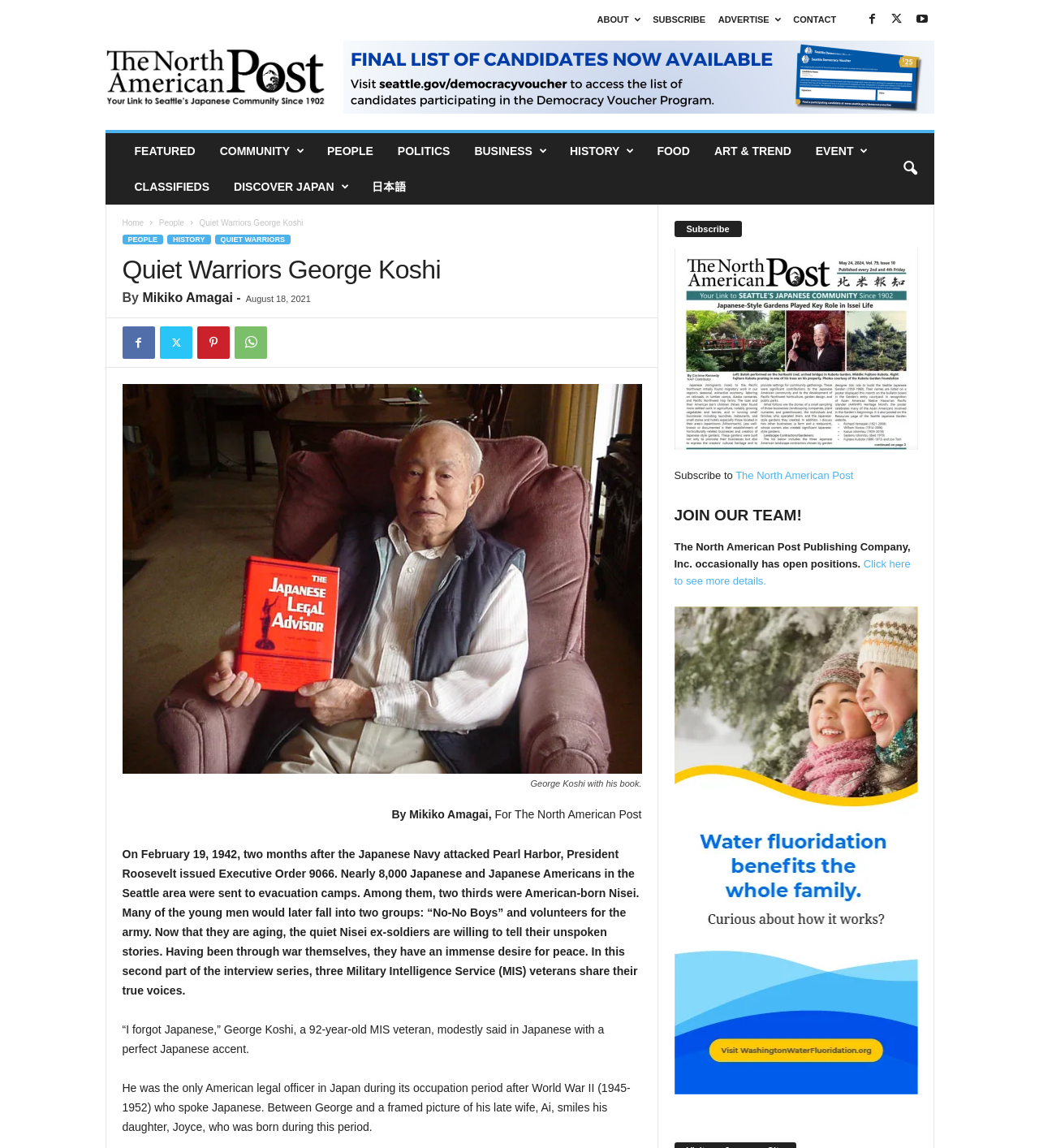Produce an elaborate caption capturing the essence of the webpage.

This webpage is about the North American Post, a news website focused on the Japanese community in Seattle. At the top, there are several links to different sections of the website, including "About", "Subscribe", "Advertise", and "Contact". Below these links, there is a logo of the North American Post, accompanied by an image.

The main content of the webpage is an article titled "Quiet Warriors George Koshi", which tells the story of George Koshi, a 92-year-old Military Intelligence Service (MIS) veteran. The article is written by Mikiko Amagai and published in the North American Post. The article begins with a brief introduction to the historical context of Executive Order 9066, which led to the evacuation of Japanese and Japanese Americans from the Seattle area during World War II.

Below the introduction, there is a figure with a caption describing George Koshi with his book. The article then continues with a quote from George Koshi, followed by a description of his experiences as a MIS veteran and his life during the occupation period in Japan.

On the right side of the webpage, there are several links to other sections of the website, including "FEATURED", "COMMUNITY", "PEOPLE", "POLITICS", "BUSINESS", "HISTORY", "FOOD", "ART & TREND", and "EVENT". There is also a search icon and a link to "CLASSIFIEDS".

At the bottom of the webpage, there are several sections, including a subscription section, a "JOIN OUR TEAM!" section, and a figure with a link.